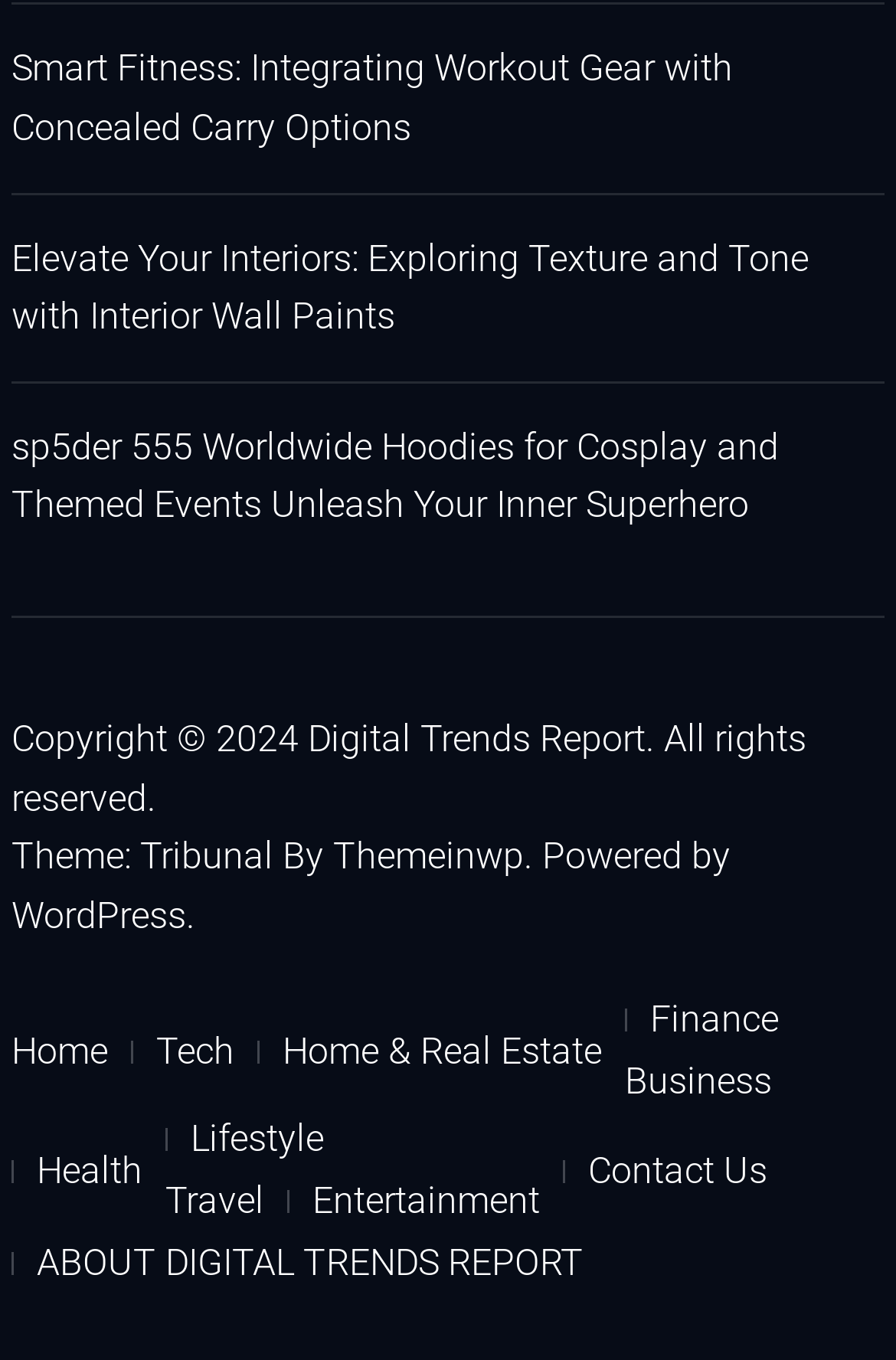Given the element description "Home & Real Estate", identify the bounding box of the corresponding UI element.

[0.287, 0.751, 0.697, 0.794]